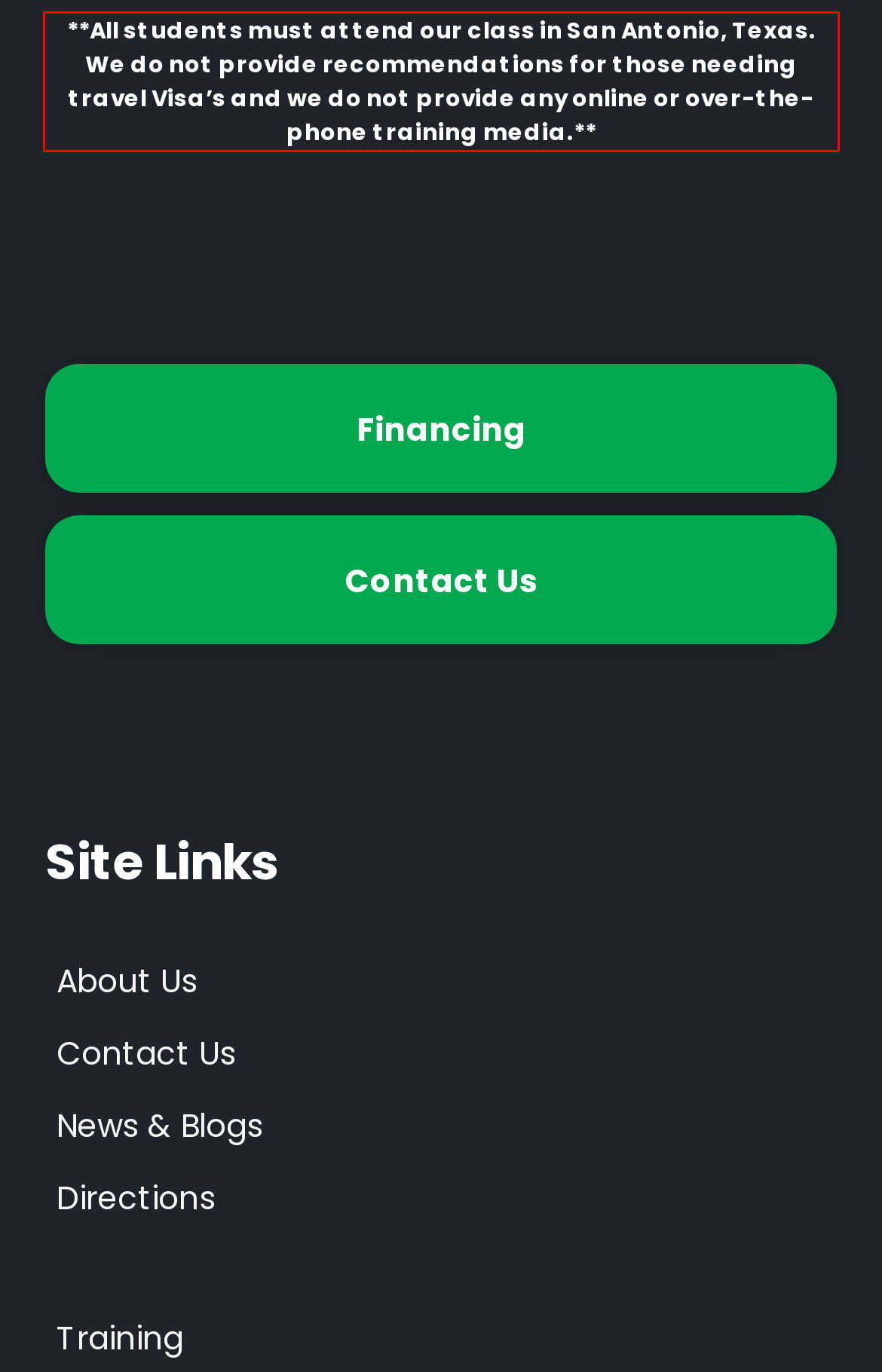Using OCR, extract the text content found within the red bounding box in the given webpage screenshot.

**All students must attend our class in San Antonio, Texas. We do not provide recommendations for those needing travel Visa’s and we do not provide any online or over-the-phone training media.**